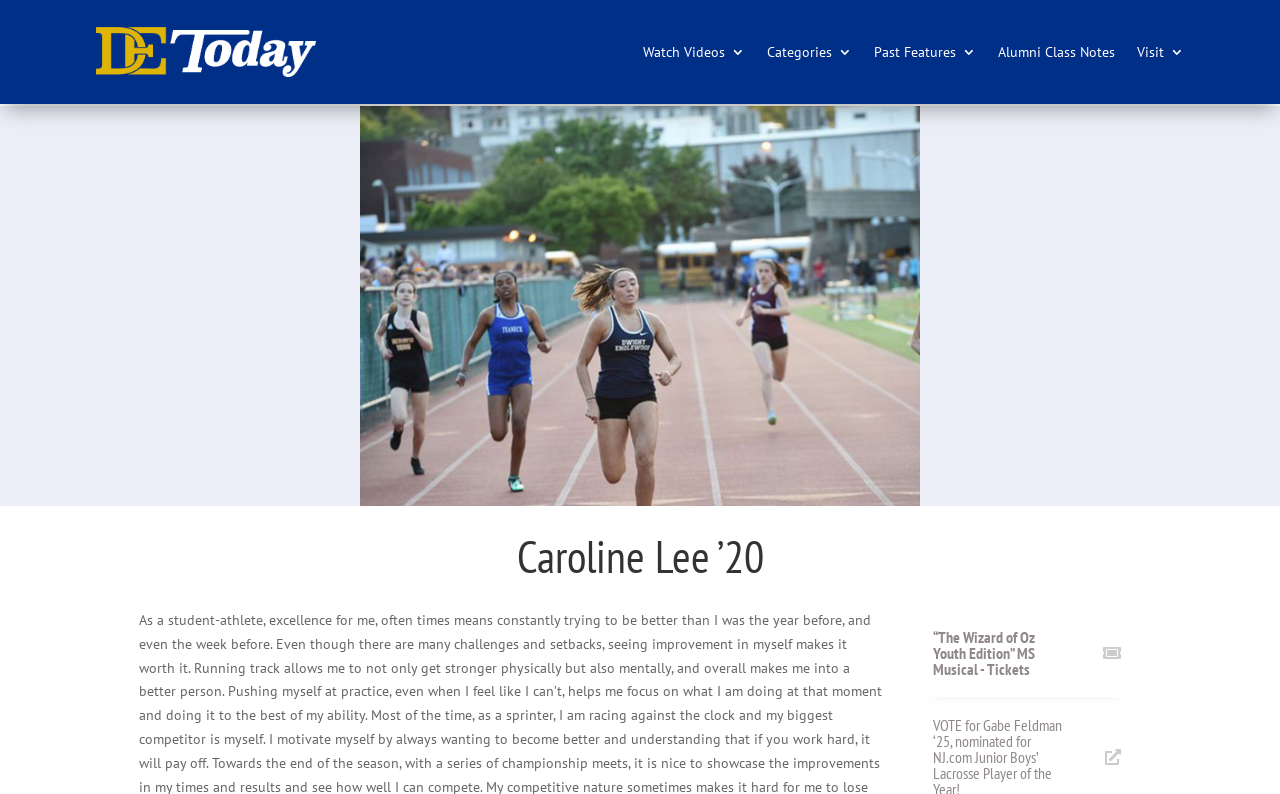Determine the bounding box coordinates for the UI element described. Format the coordinates as (top-left x, top-left y, bottom-right x, bottom-right y) and ensure all values are between 0 and 1. Element description: Categories

[0.599, 0.018, 0.666, 0.113]